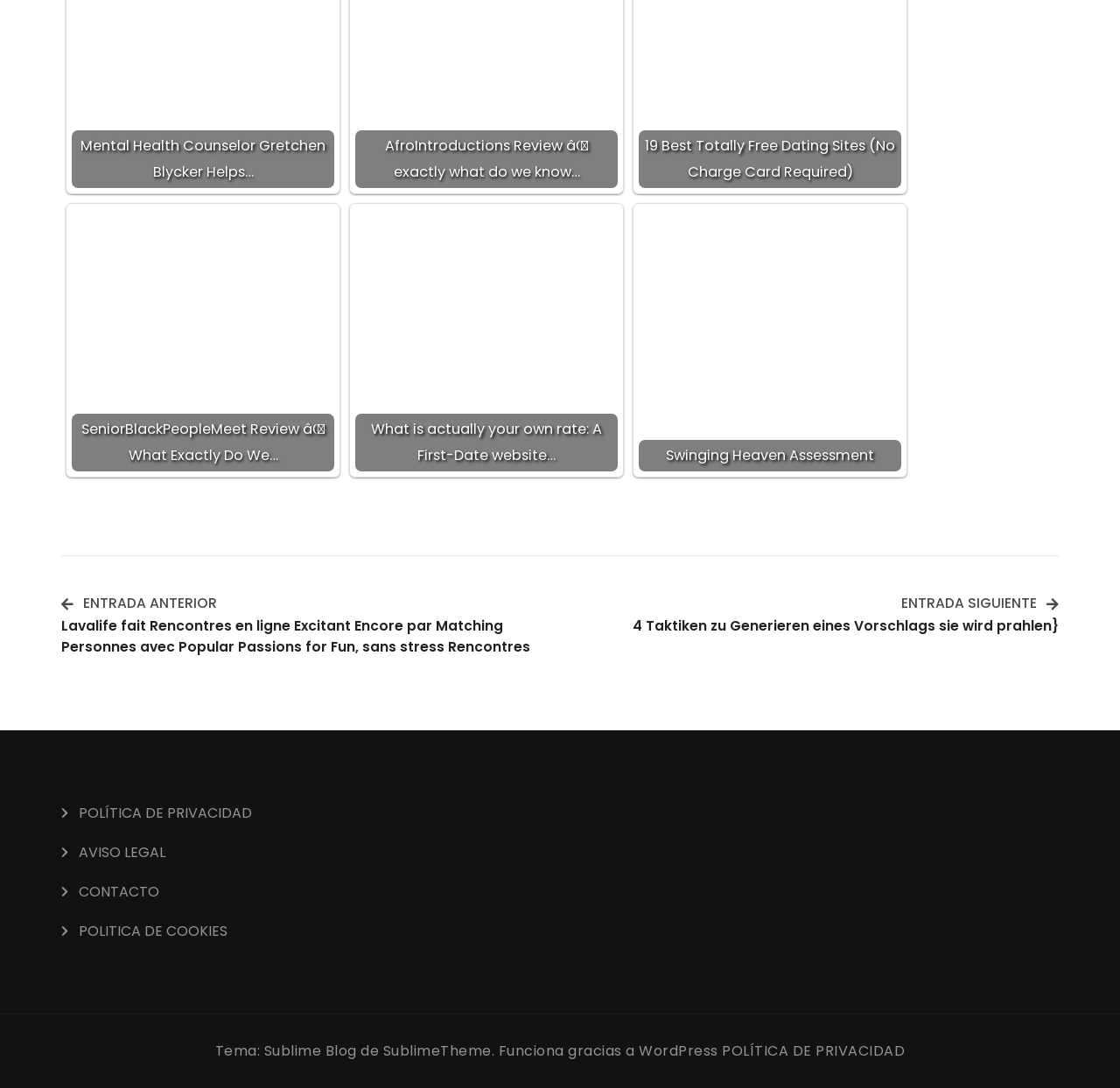Please identify the bounding box coordinates of the element on the webpage that should be clicked to follow this instruction: "Read the previous entry". The bounding box coordinates should be given as four float numbers between 0 and 1, formatted as [left, top, right, bottom].

[0.055, 0.543, 0.488, 0.604]